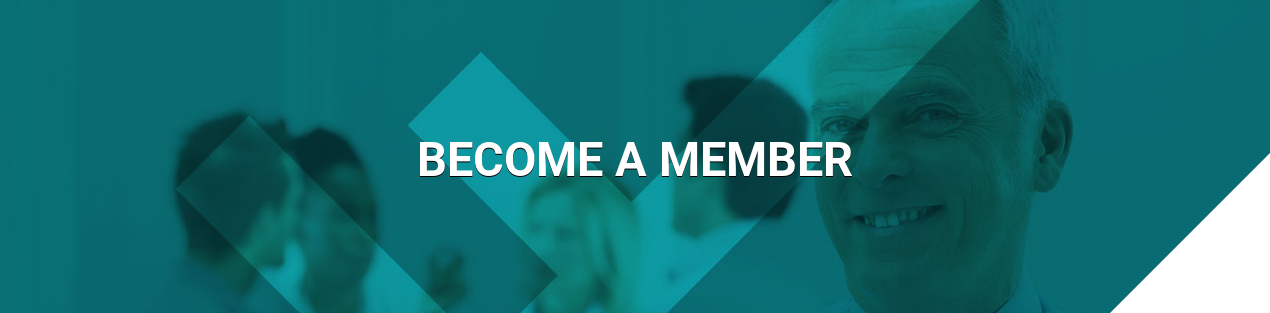Give a comprehensive caption for the image.

The image features a prominent banner inviting viewers to "BECOME A MEMBER," set against a calming teal background. The design includes geometric shapes that create a modern, engaging atmosphere. In the foreground, a smiling older gentleman is visible, suggesting a community of professionals. This banner is part of the Financial Services Council (FSC) website, emphasizing the benefits of membership within a diverse and influential organization representing various businesses in the Australian financial services sector. The call to action positions membership as a valuable opportunity for industry engagement and participation.